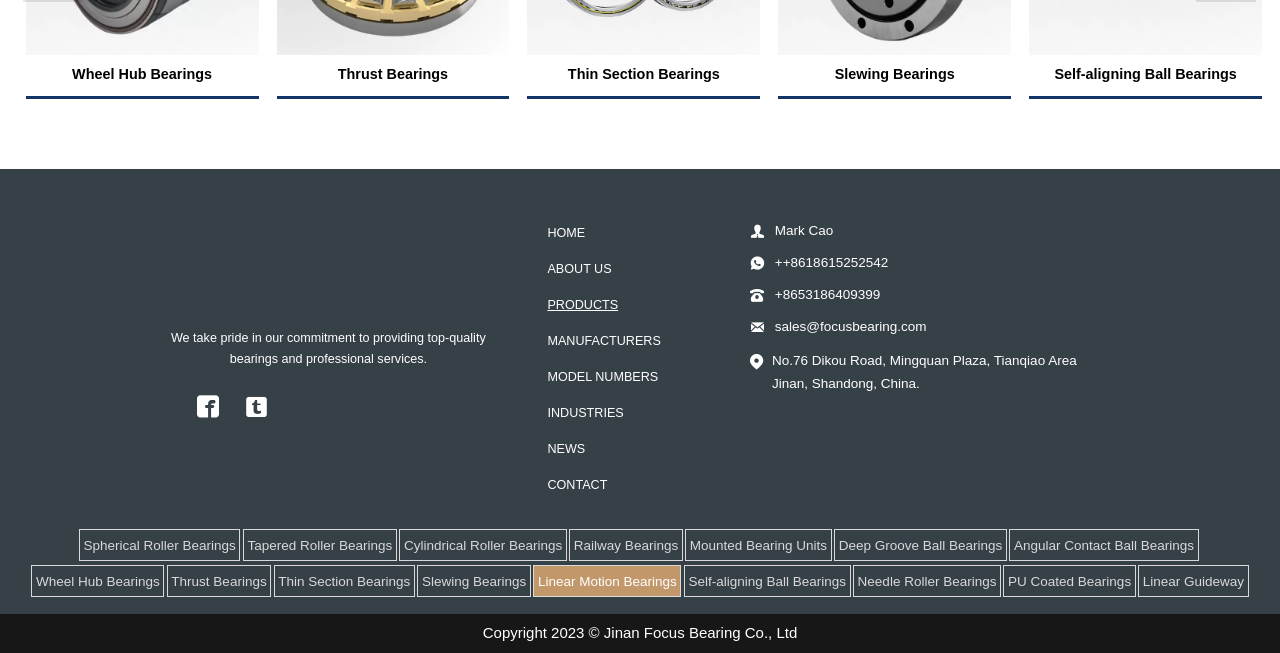Pinpoint the bounding box coordinates of the element you need to click to execute the following instruction: "Click the phone number link". The bounding box should be represented by four float numbers between 0 and 1, in the format [left, top, right, bottom].

[0.585, 0.389, 0.717, 0.415]